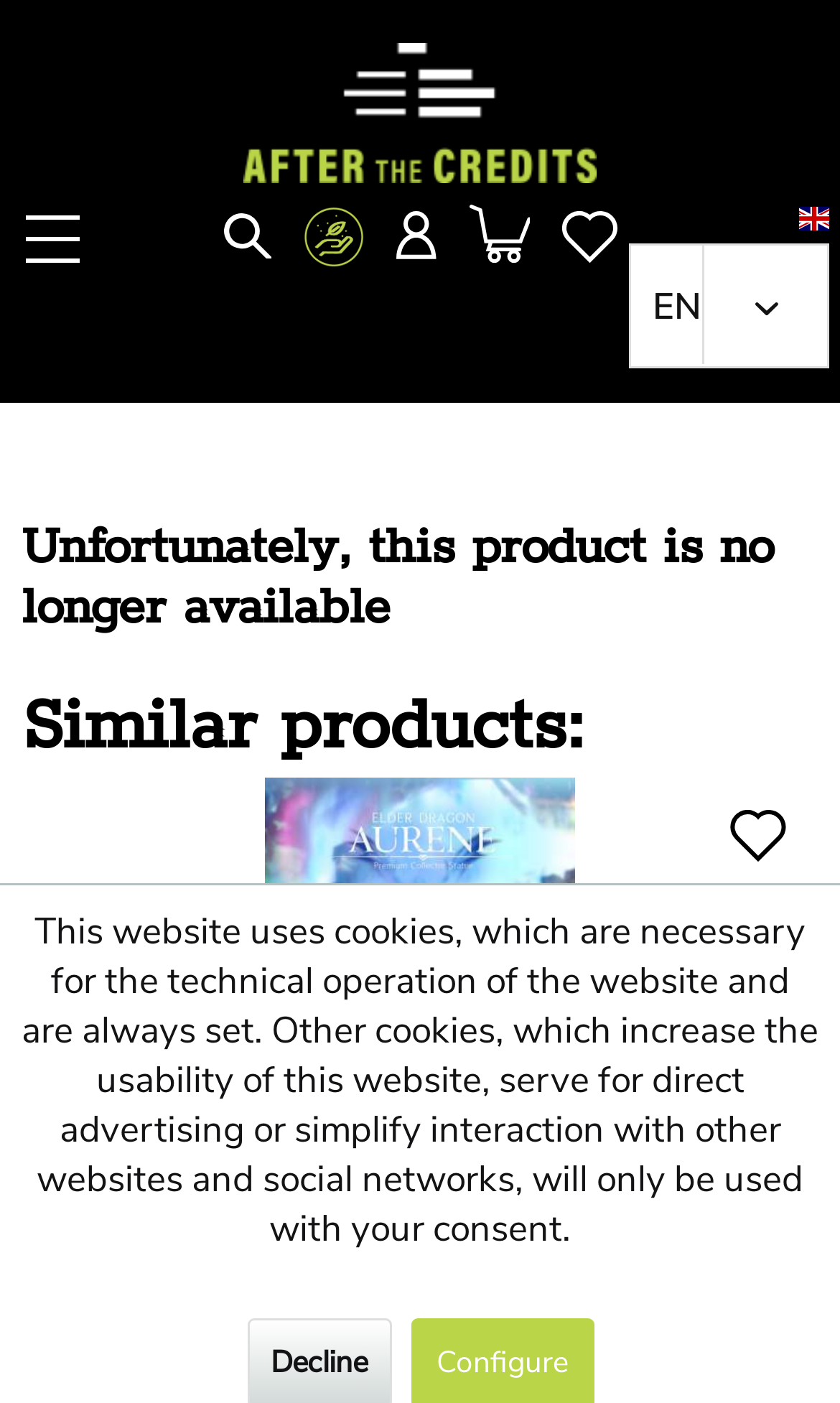Based on the element description, predict the bounding box coordinates (top-left x, top-left y, bottom-right x, bottom-right y) for the UI element in the screenshot: My account

[0.46, 0.138, 0.533, 0.2]